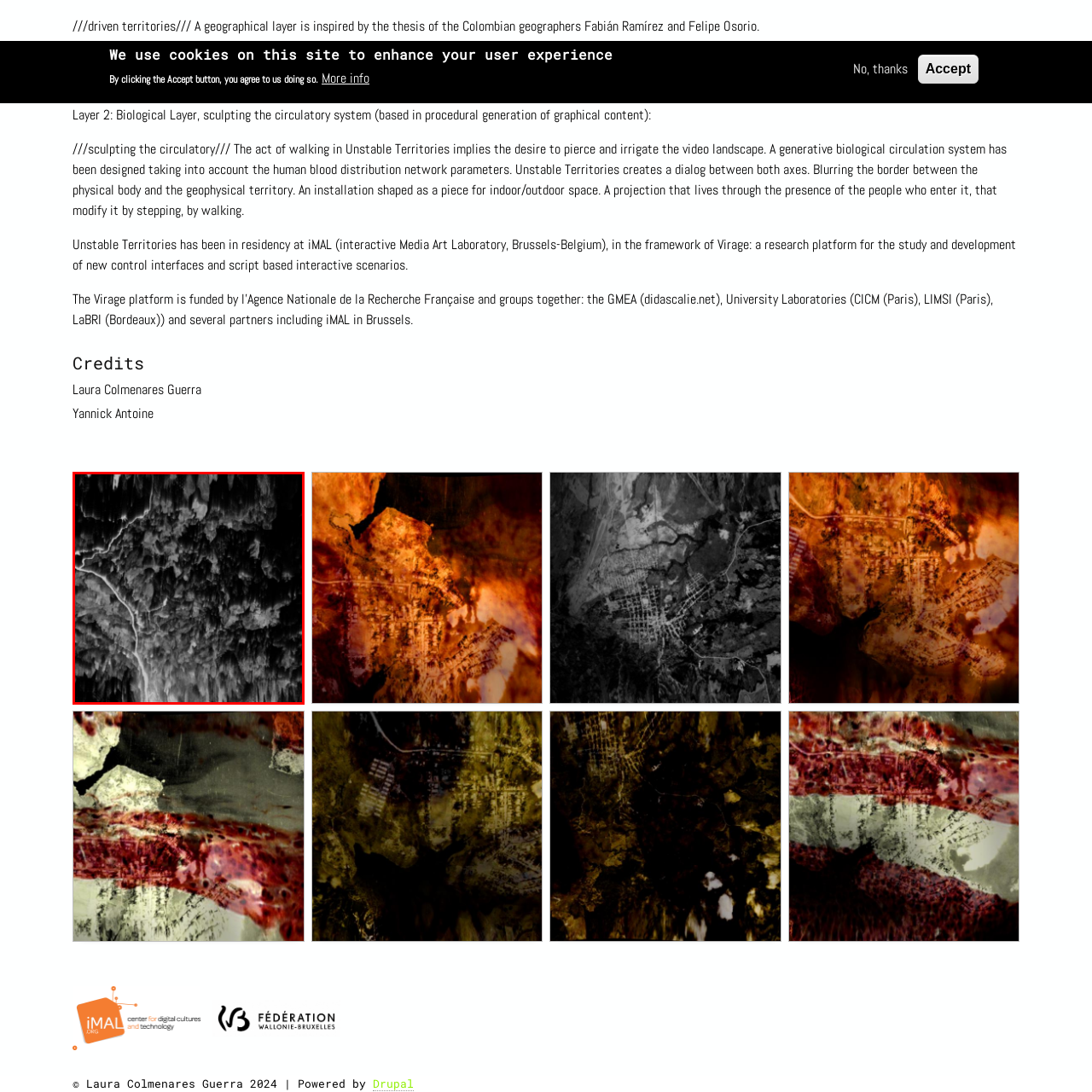View the portion of the image inside the red box and respond to the question with a succinct word or phrase: What is the theme of the 'Unstable Territories' project?

Instability and transformation